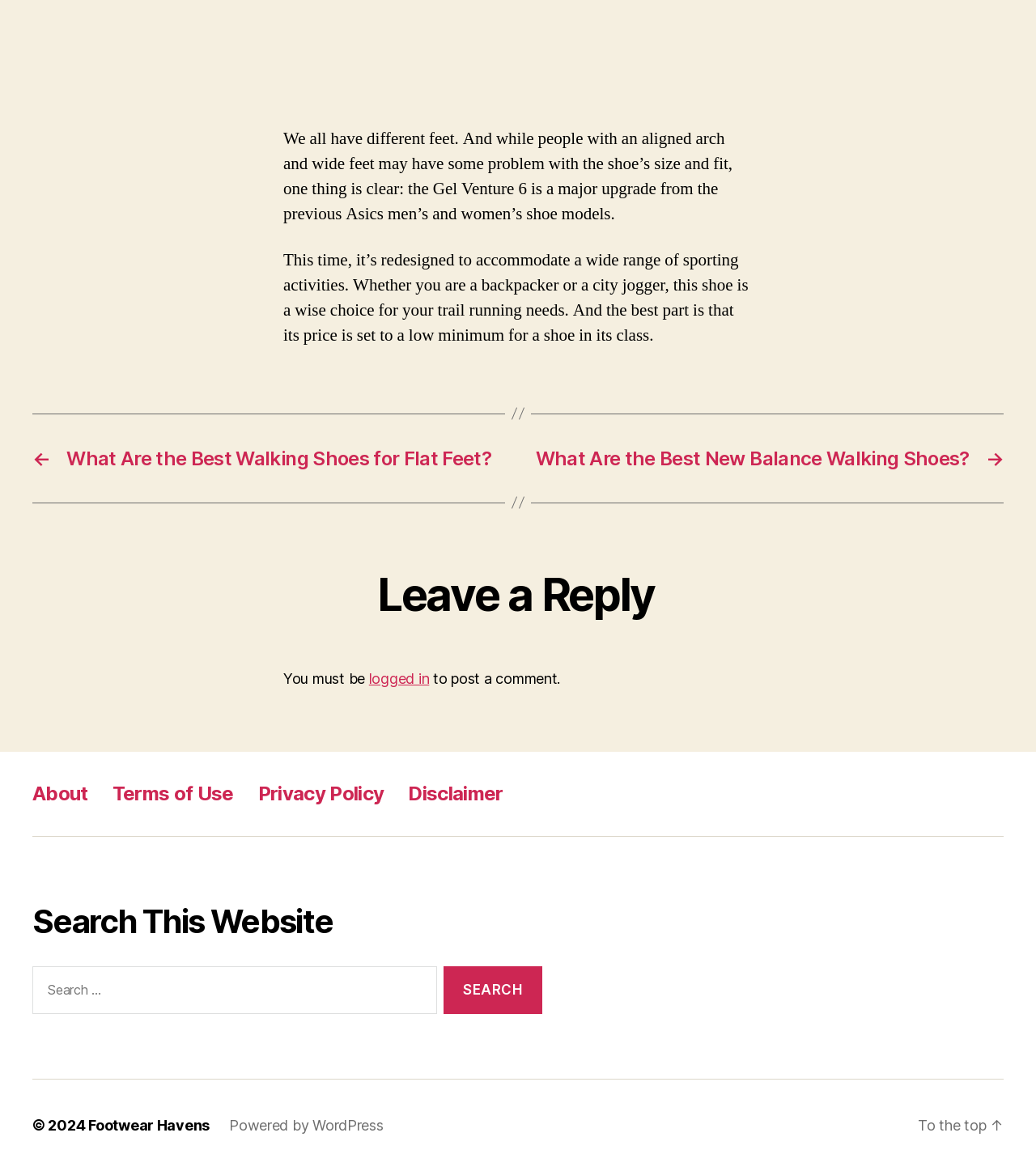What is the topic of the article?
Based on the image, please offer an in-depth response to the question.

The topic of the article can be inferred from the text content, specifically the sentence 'We all have different feet. And while people with an aligned arch and wide feet may have some problem with the shoe’s size and fit, one thing is clear: the Gel Venture 6 is a major upgrade from the previous Asics' men’s and women’s shoe models.'